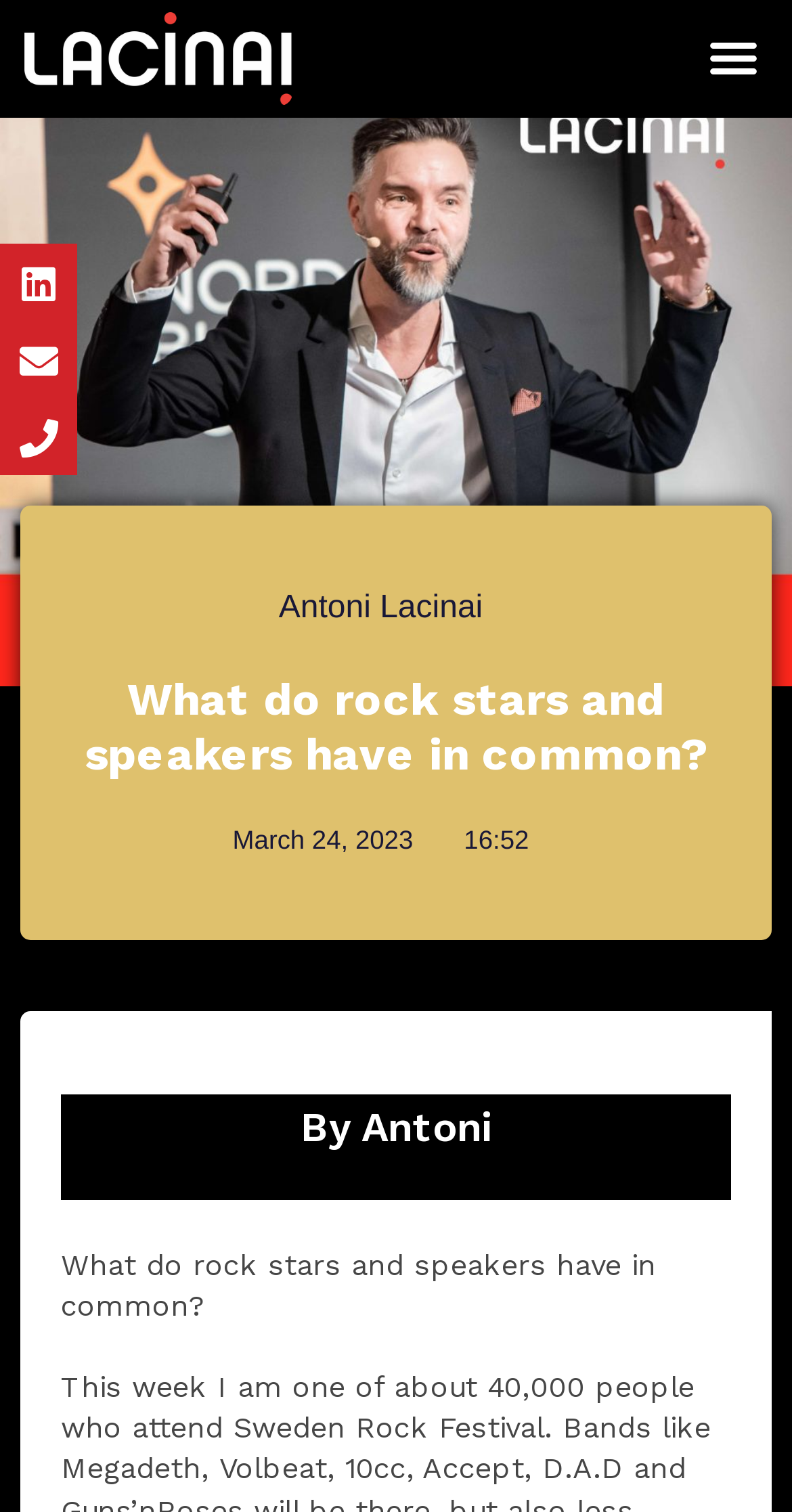Determine the bounding box coordinates (top-left x, top-left y, bottom-right x, bottom-right y) of the UI element described in the following text: Antoni Lacinai

[0.339, 0.387, 0.61, 0.417]